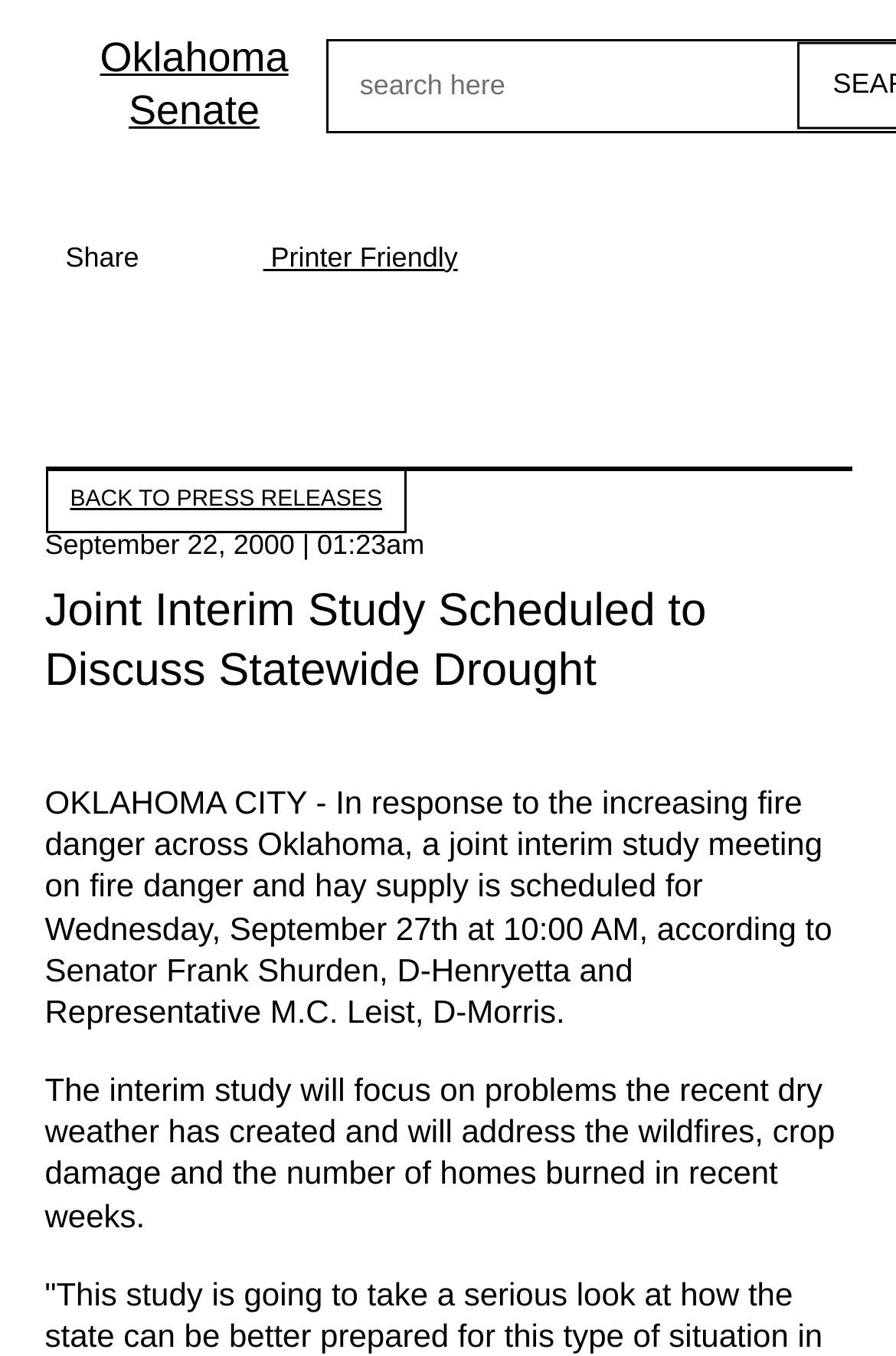What is the time of the joint interim study meeting?
Please use the image to deliver a detailed and complete answer.

I found the answer by reading the text content of the webpage, specifically the sentence 'a joint interim study meeting on fire danger and hay supply is scheduled for Wednesday, September 27th at 10:00 AM...' which indicates the time of the meeting.